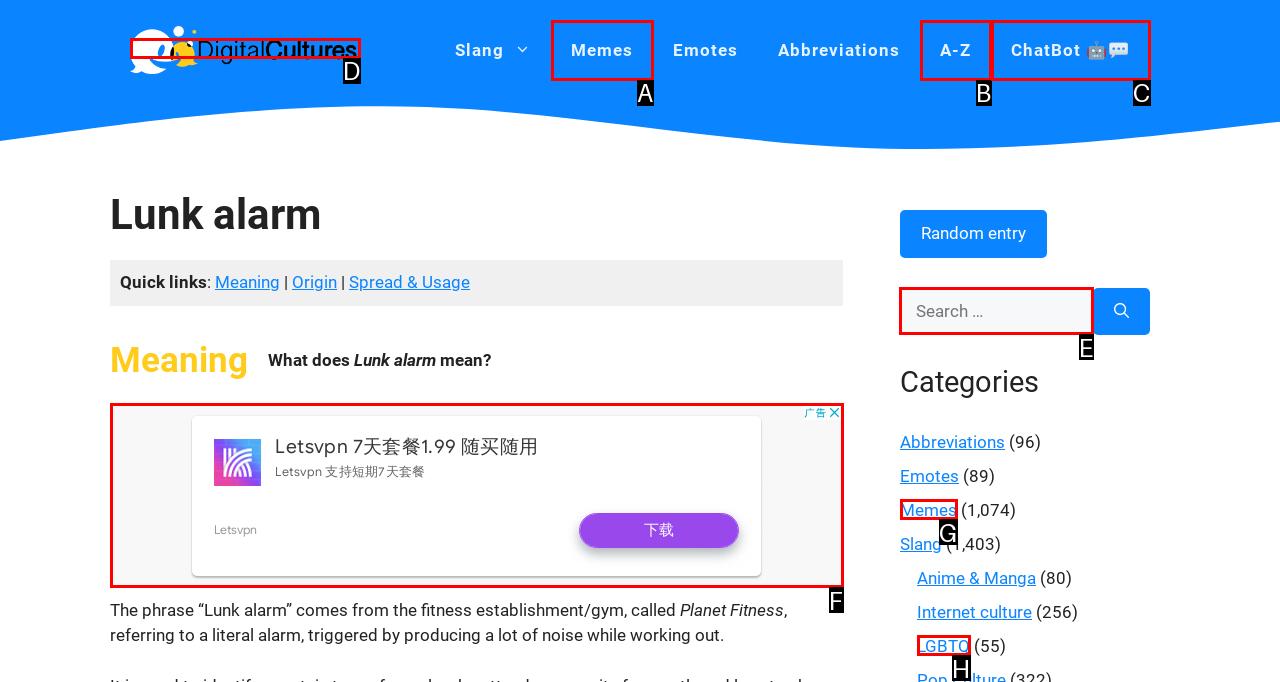Specify which UI element should be clicked to accomplish the task: Search for a term. Answer with the letter of the correct choice.

E